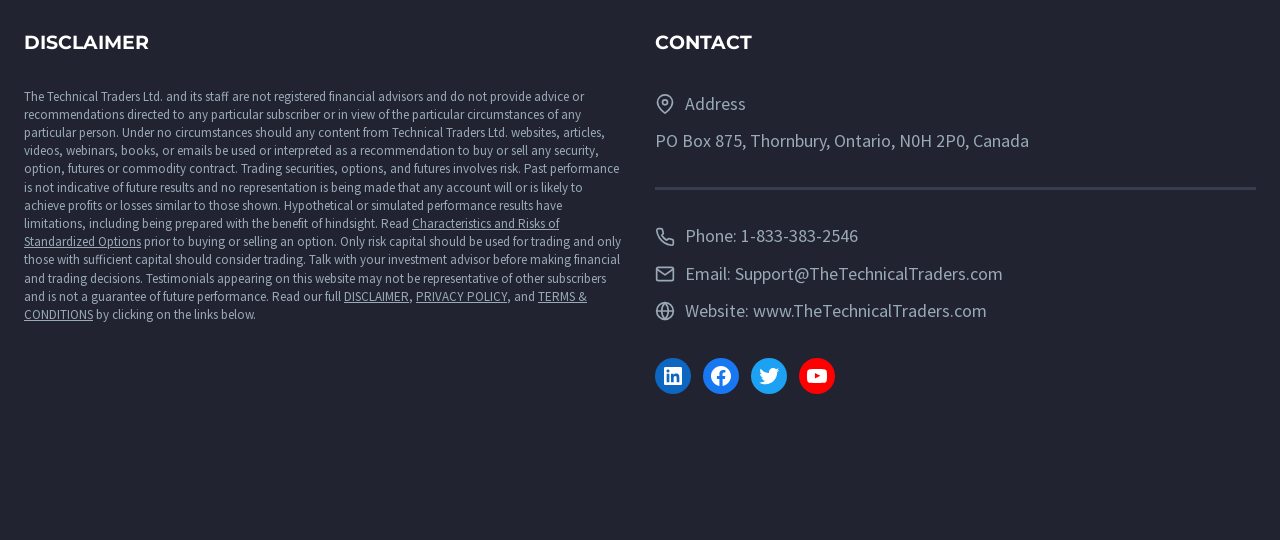Identify the bounding box of the UI element that matches this description: "TERMS & CONDITIONS".

[0.019, 0.533, 0.459, 0.598]